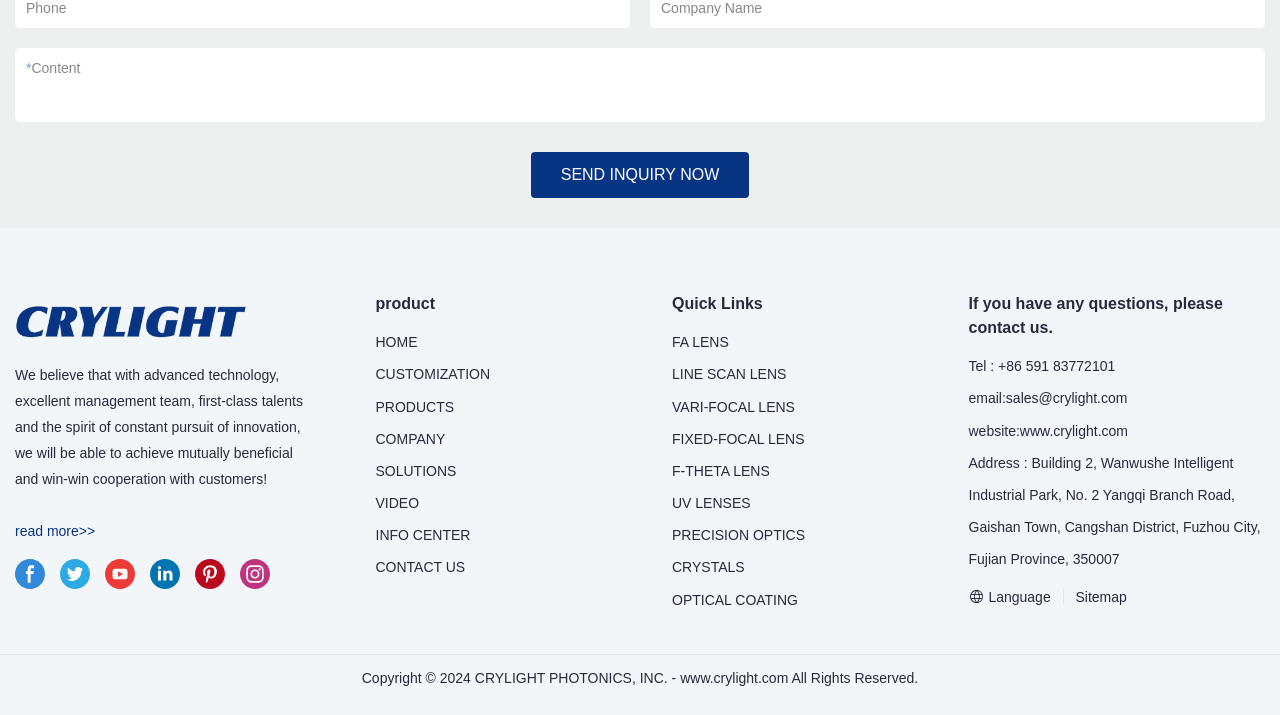What is the purpose of the 'SEND INQUIRY NOW' button?
Please provide a detailed and thorough answer to the question.

The purpose of the 'SEND INQUIRY NOW' button can be inferred from its text, which suggests that it is used to send an inquiry to the company.